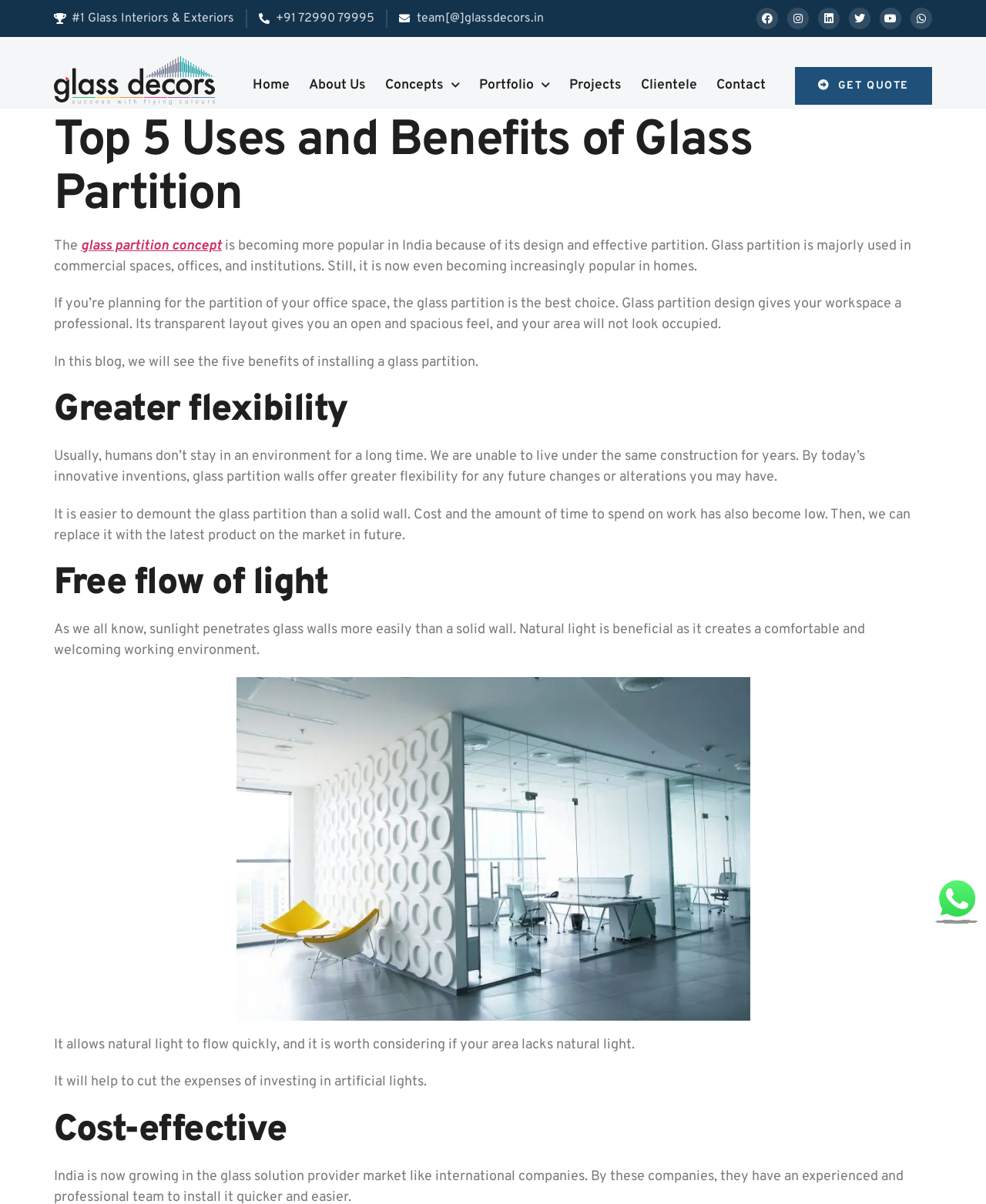Please respond to the question with a concise word or phrase:
What is the purpose of the 'GET QUOTE' button?

To get a quote